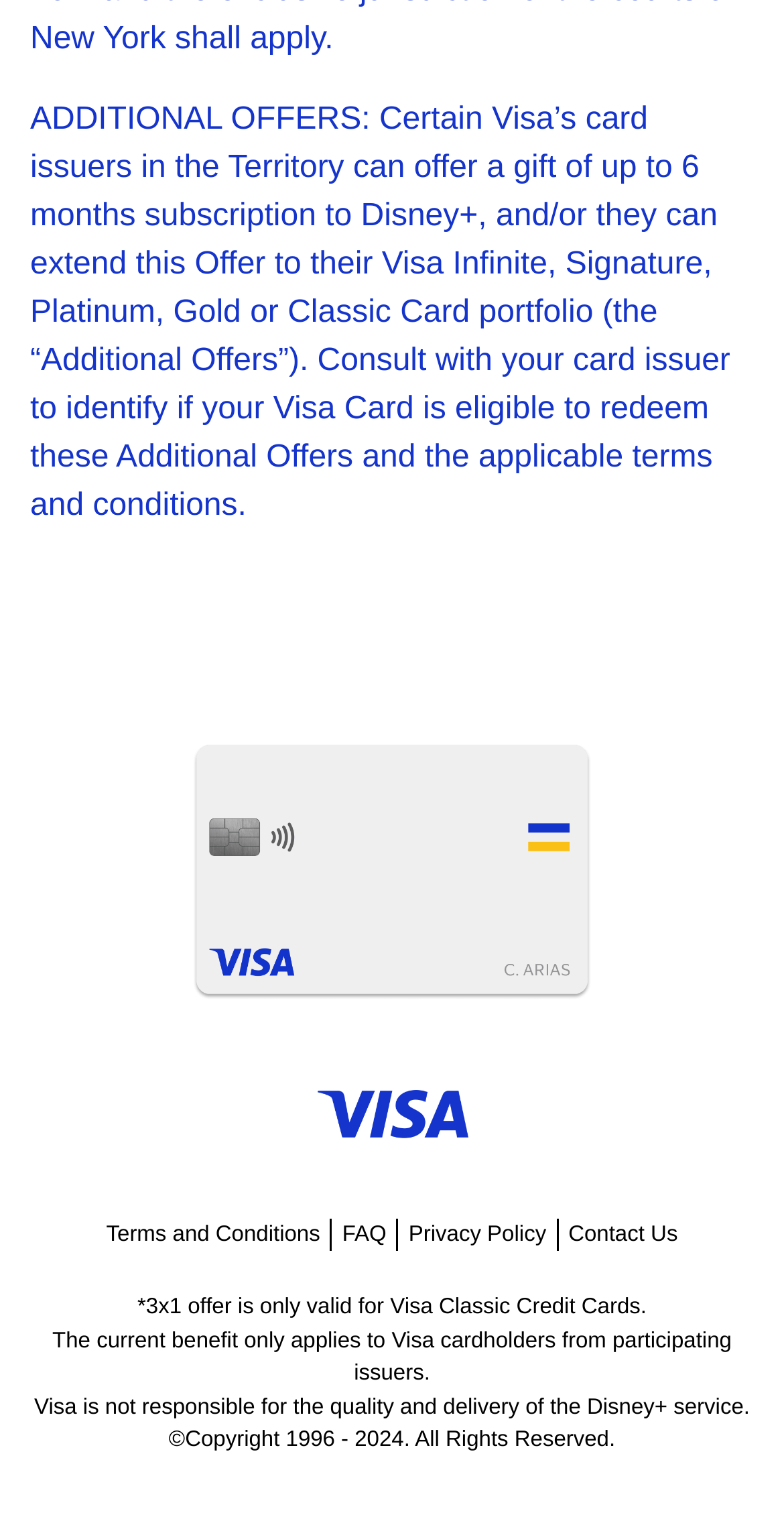Provide the bounding box coordinates in the format (top-left x, top-left y, bottom-right x, bottom-right y). All values are floating point numbers between 0 and 1. Determine the bounding box coordinate of the UI element described as: FAQ

[0.424, 0.802, 0.506, 0.824]